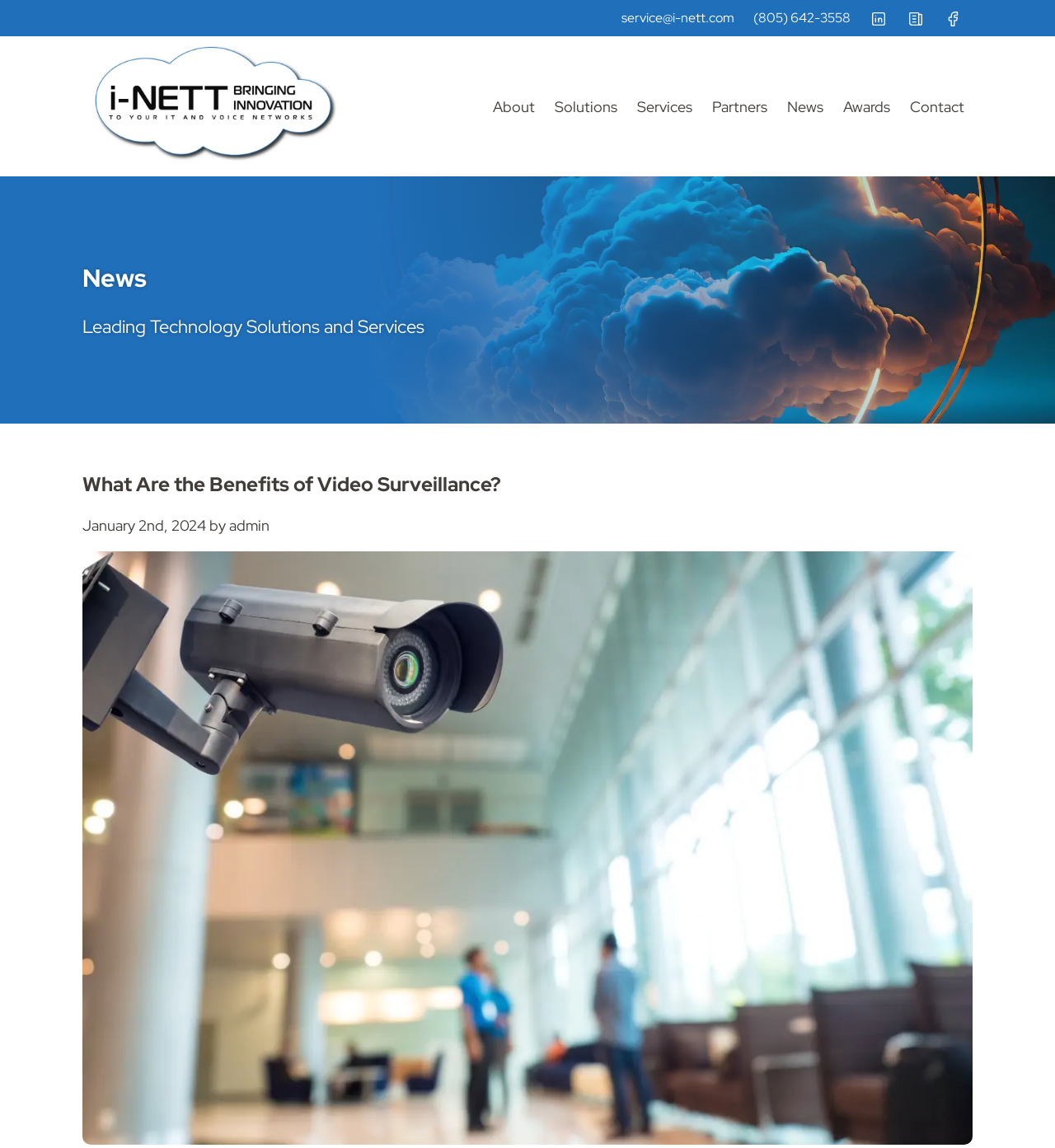From the element description: "service@i-nett.com", extract the bounding box coordinates of the UI element. The coordinates should be expressed as four float numbers between 0 and 1, in the order [left, top, right, bottom].

[0.585, 0.004, 0.7, 0.028]